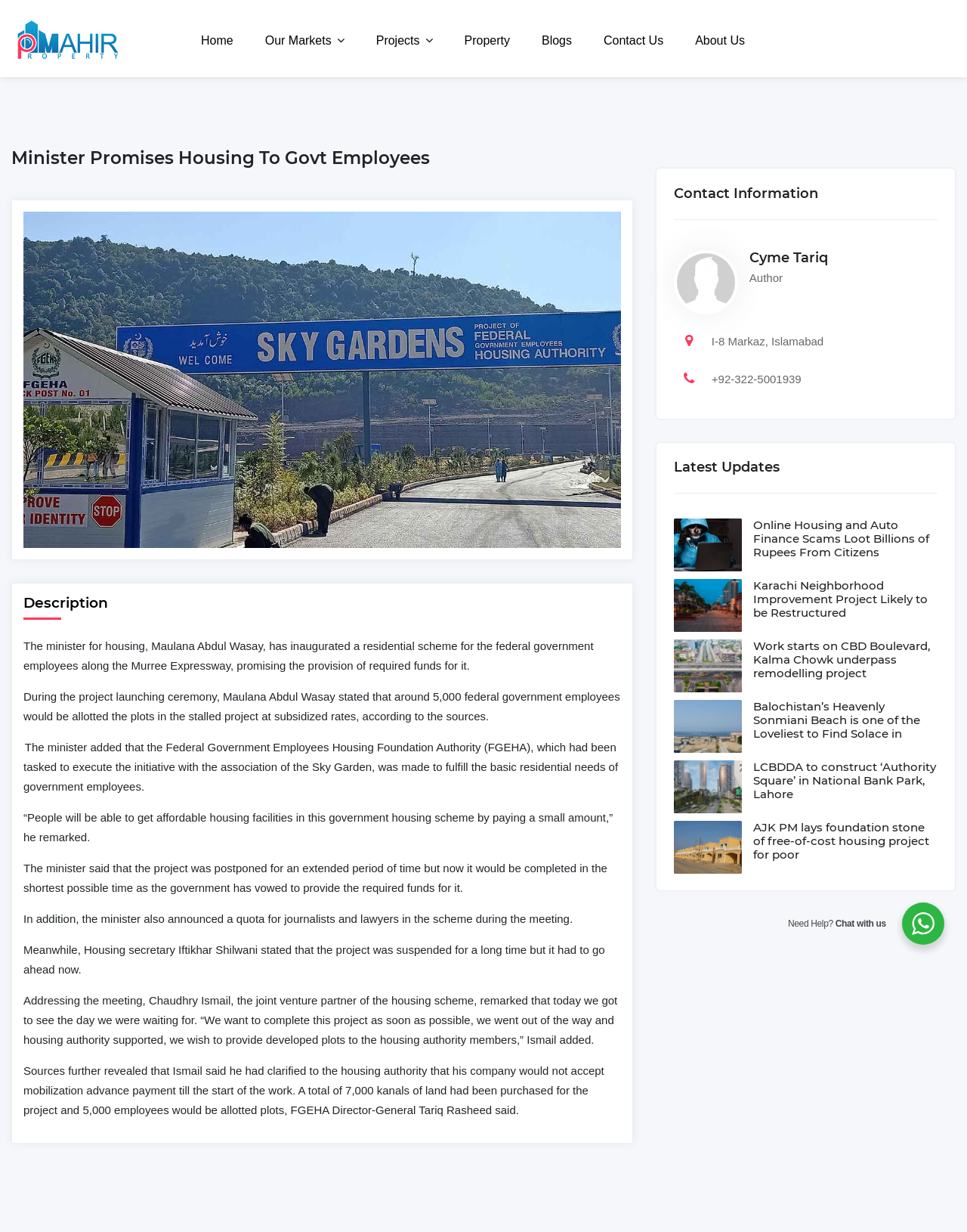Explain the features and main sections of the webpage comprehensively.

The webpage is a real estate consultant and marketing agency website, titled "Property Mahir". At the top, there is a navigation menu with links to "Home", "Our Markets", "Projects", "Property", "Blogs", "Contact Us", and "About Us". 

Below the navigation menu, there is a featured news article with a heading "Minister Promises Housing To Govt Employees" and an image. The article describes the minister's promise to provide housing to government employees along the Murree Expressway. The text is divided into several paragraphs, each describing different aspects of the project.

To the right of the article, there is a section with the heading "Contact Information" that includes an image, a heading "Cyme Tariq", and the author's details, such as address, phone number, and a label "Author".

Below the contact information, there is a section titled "Latest Updates" that lists several news articles with images and headings. Each article has a link to read more. The articles are about various real estate and housing-related topics, such as online housing scams, Karachi neighborhood improvement projects, and construction projects in different cities.

At the bottom right of the page, there is a section with the text "Need Help?" and "Chat with us", which appears to be a call to action for users to seek assistance or initiate a chat with the website's representatives.